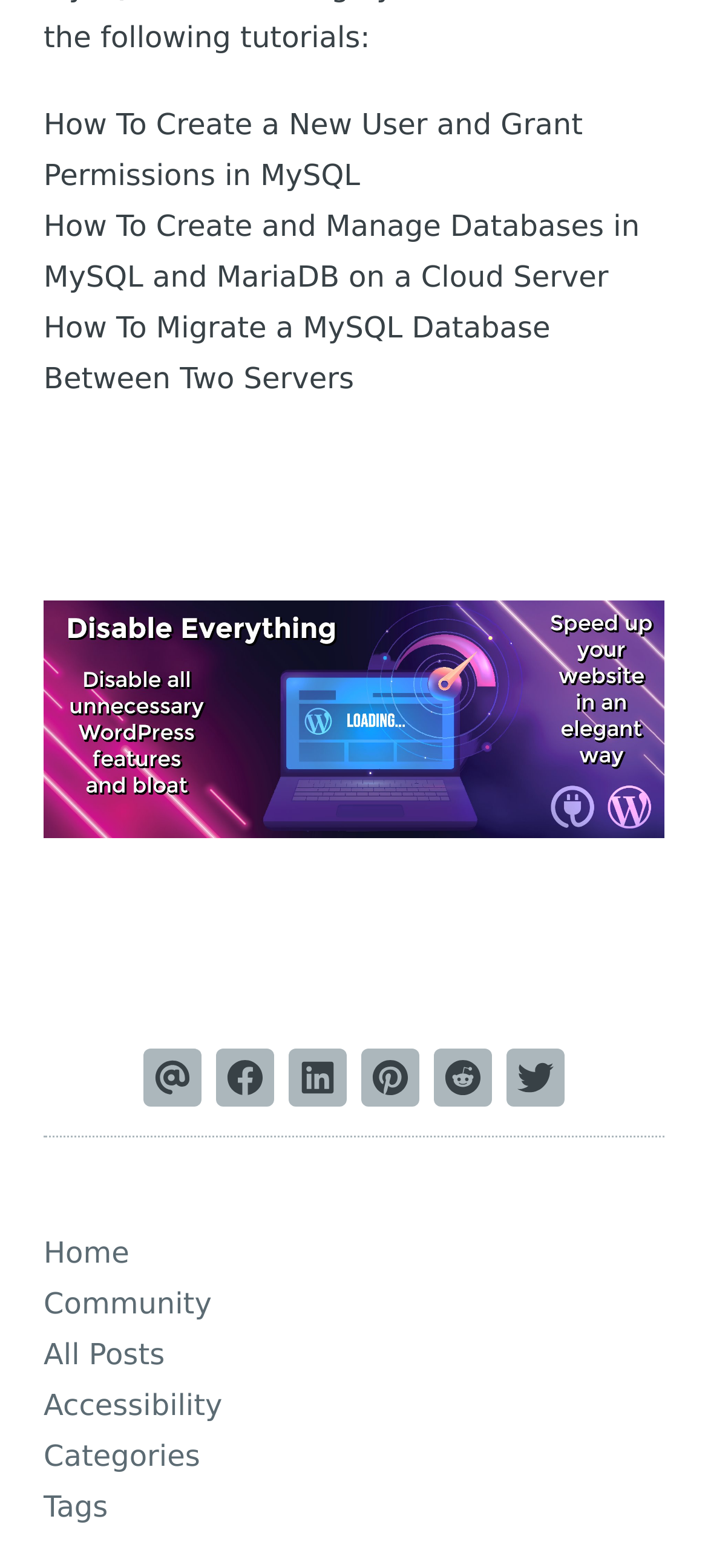Find the bounding box coordinates for the UI element that matches this description: "alt="Welcome To Workforce"".

None